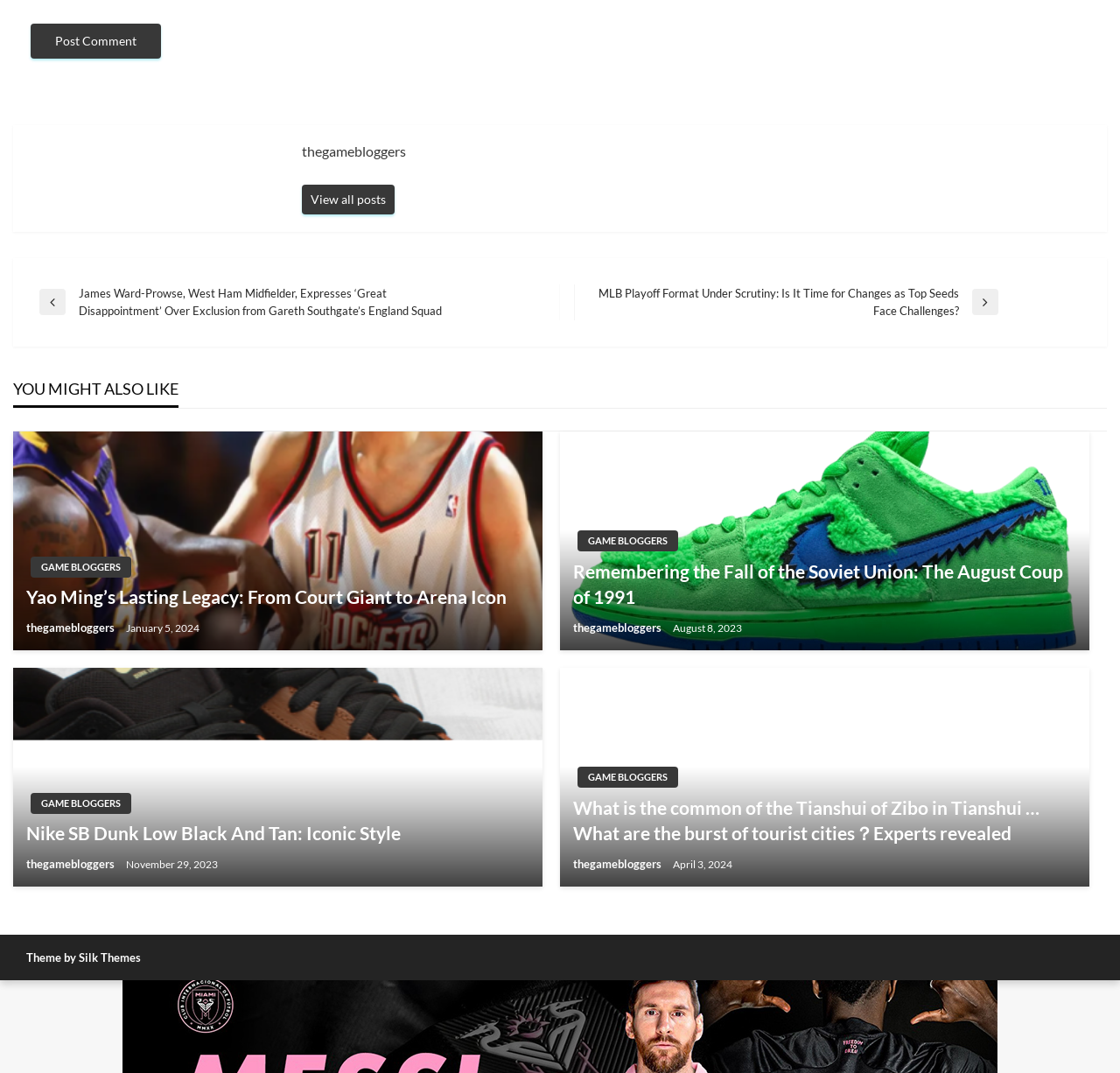Predict the bounding box coordinates of the UI element that matches this description: "Game bloggers". The coordinates should be in the format [left, top, right, bottom] with each value between 0 and 1.

[0.516, 0.495, 0.605, 0.514]